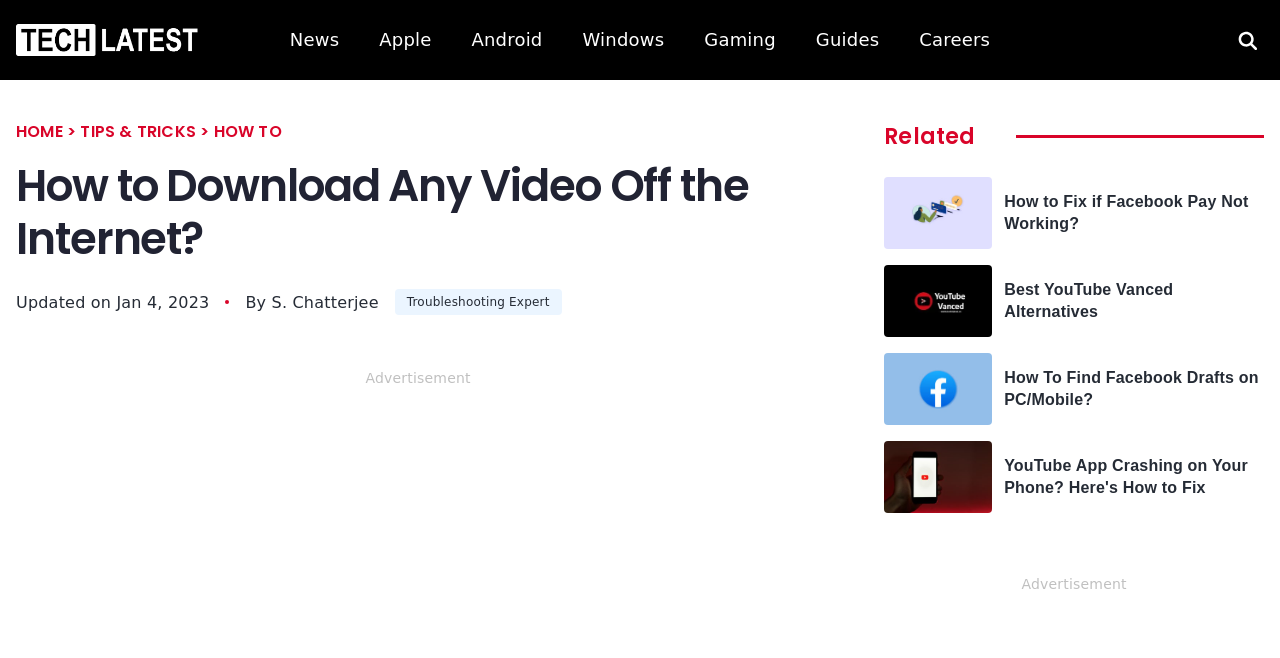Find the bounding box coordinates for the HTML element described in this sentence: "Guides". Provide the coordinates as four float numbers between 0 and 1, in the format [left, top, right, bottom].

[0.637, 0.044, 0.687, 0.077]